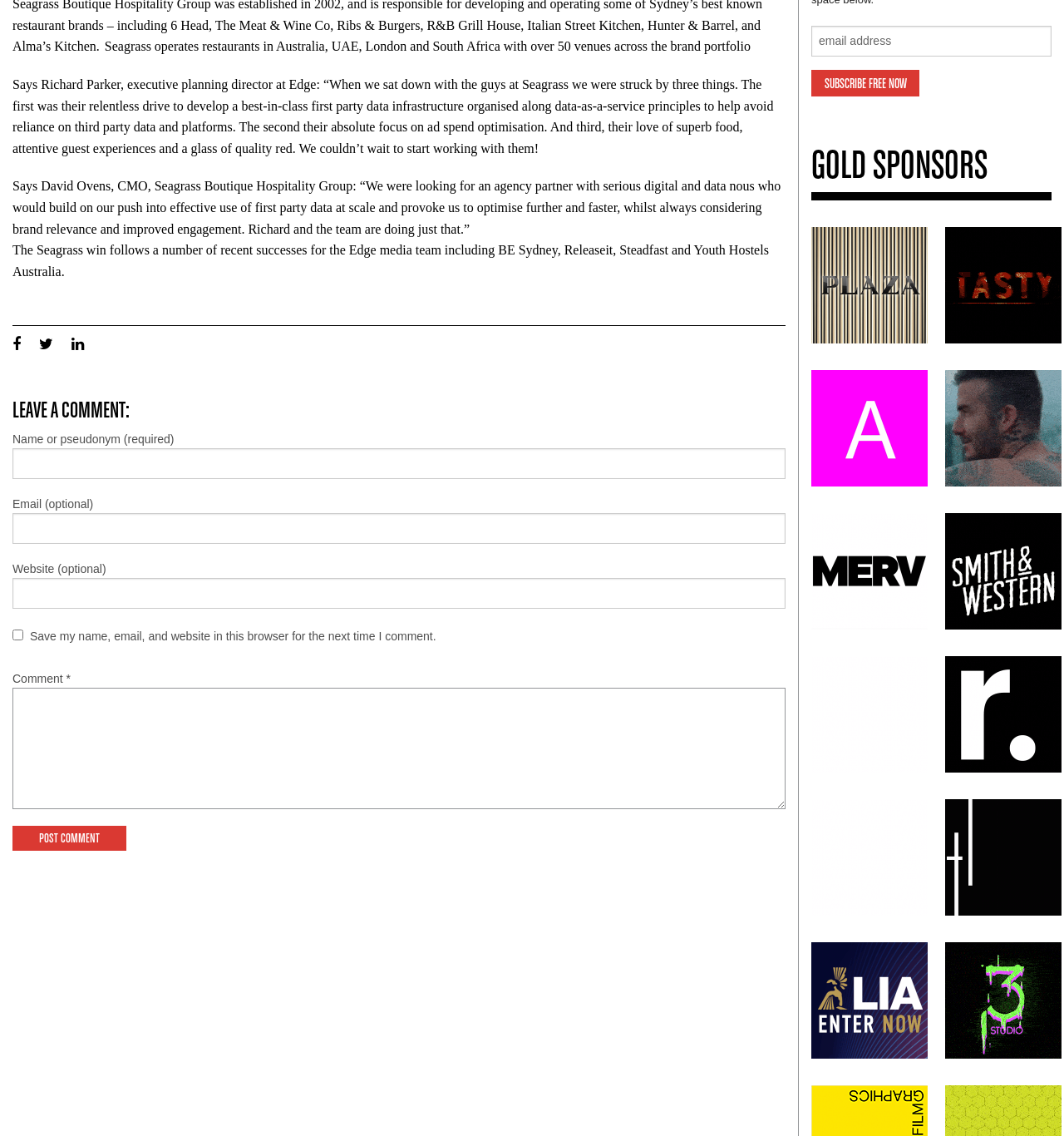Determine the bounding box coordinates for the clickable element required to fulfill the instruction: "Enter your name or pseudonym". Provide the coordinates as four float numbers between 0 and 1, i.e., [left, top, right, bottom].

[0.012, 0.395, 0.738, 0.422]